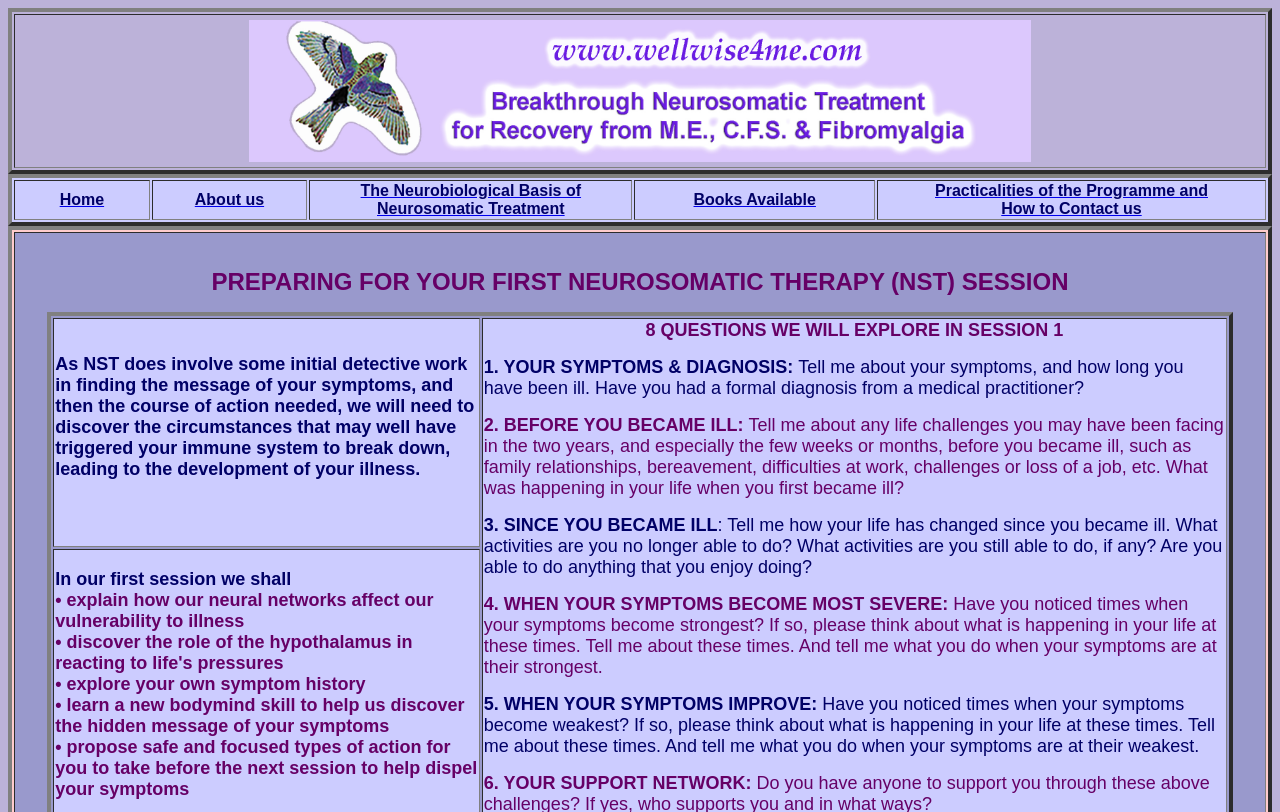Construct a thorough caption encompassing all aspects of the webpage.

This webpage is about preparing for a Neurosomatic Therapy session, specifically for individuals recovering from ME/CFS and Fibromyalgia. At the top of the page, there is a large image that takes up most of the width, situated below the title of the webpage.

Below the image, there is a navigation menu with five links: "Home", "About us", "The Neurobiological Basis of Neurosomatic Treatment", "Books Available", and "Practicalities of the Programme and How to Contact us". These links are evenly spaced and aligned horizontally.

Further down the page, there is a section that appears to be describing what to expect during the first Neurosomatic Therapy session. This section is divided into two parts. The first part is a paragraph of text that explains the initial process of discovering the circumstances that may have triggered the illness. Below this paragraph, there is a heading that outlines the specific activities that will take place during the first session, including explaining how neural networks affect vulnerability to illness, discovering the role of the hypothalamus, exploring symptom history, learning a new bodymind skill, and proposing safe actions to take before the next session. This heading is broken down into four bullet points, each describing a specific activity.